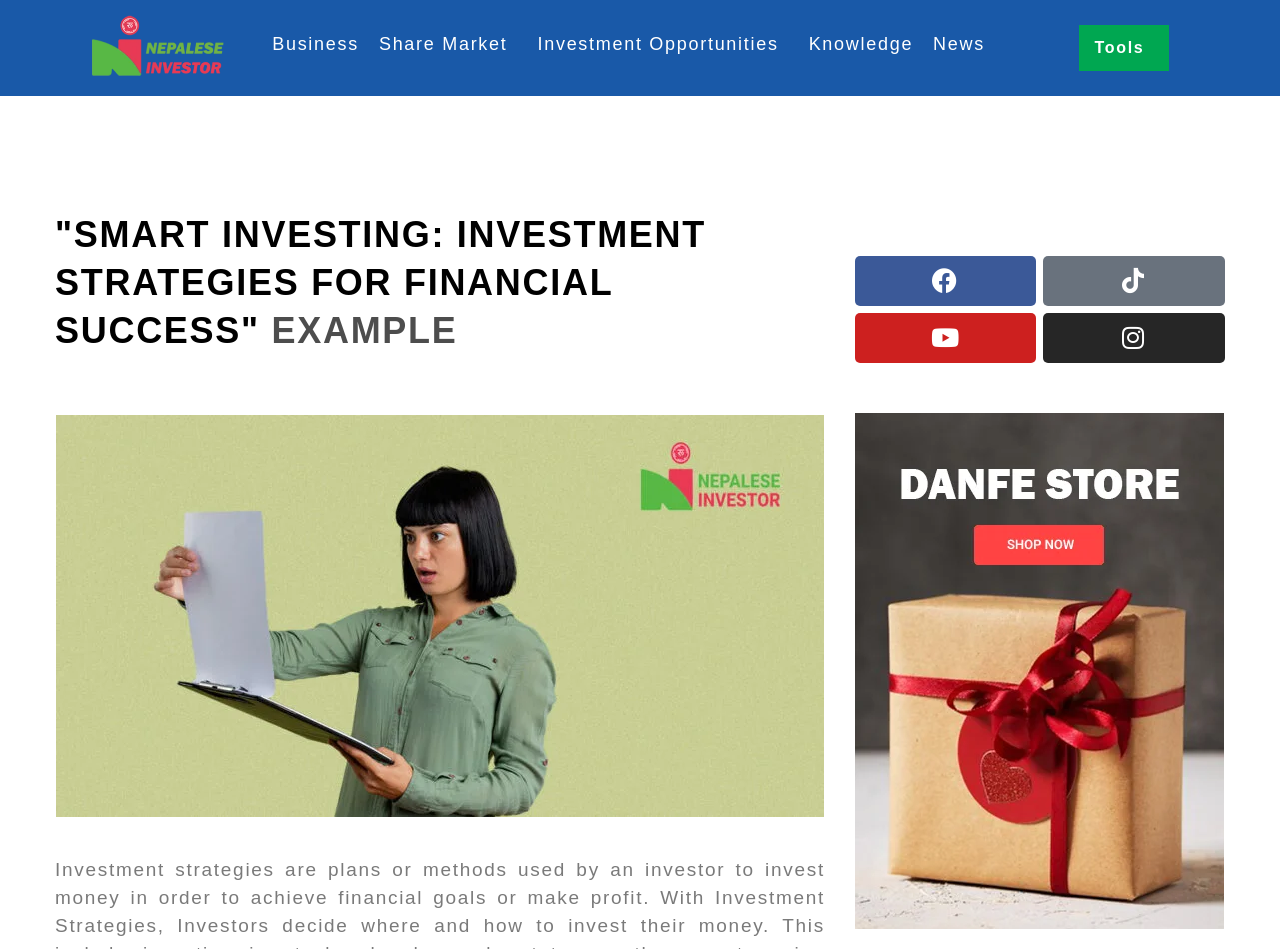How many social media links are there?
Based on the image, answer the question in a detailed manner.

There are four social media links located at the bottom of the webpage, which are Facebook, Tiktok, Youtube, and Instagram. They are represented by icons with corresponding text.